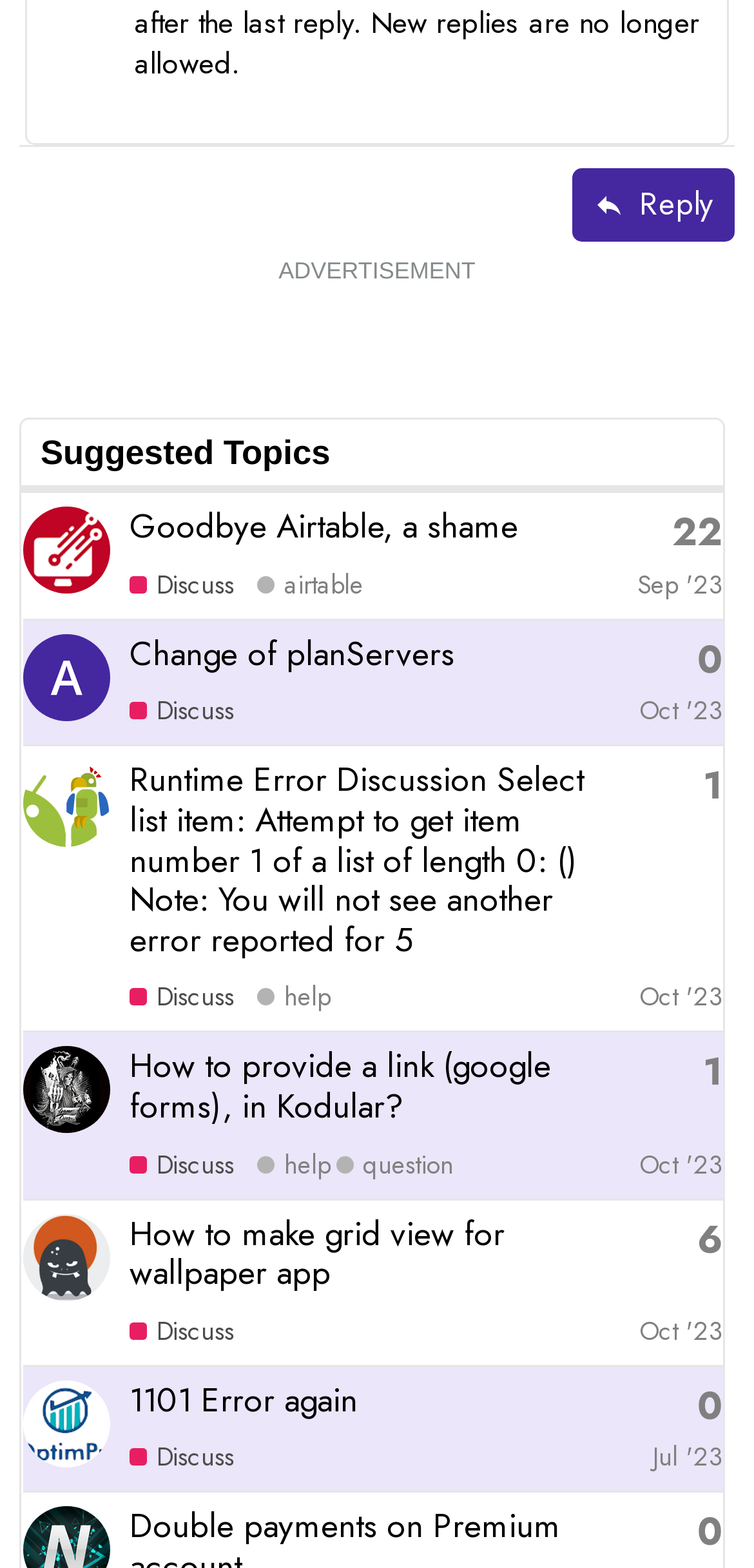Find the bounding box coordinates of the clickable area required to complete the following action: "View 'Holmsync' topic".

[0.031, 0.336, 0.146, 0.363]